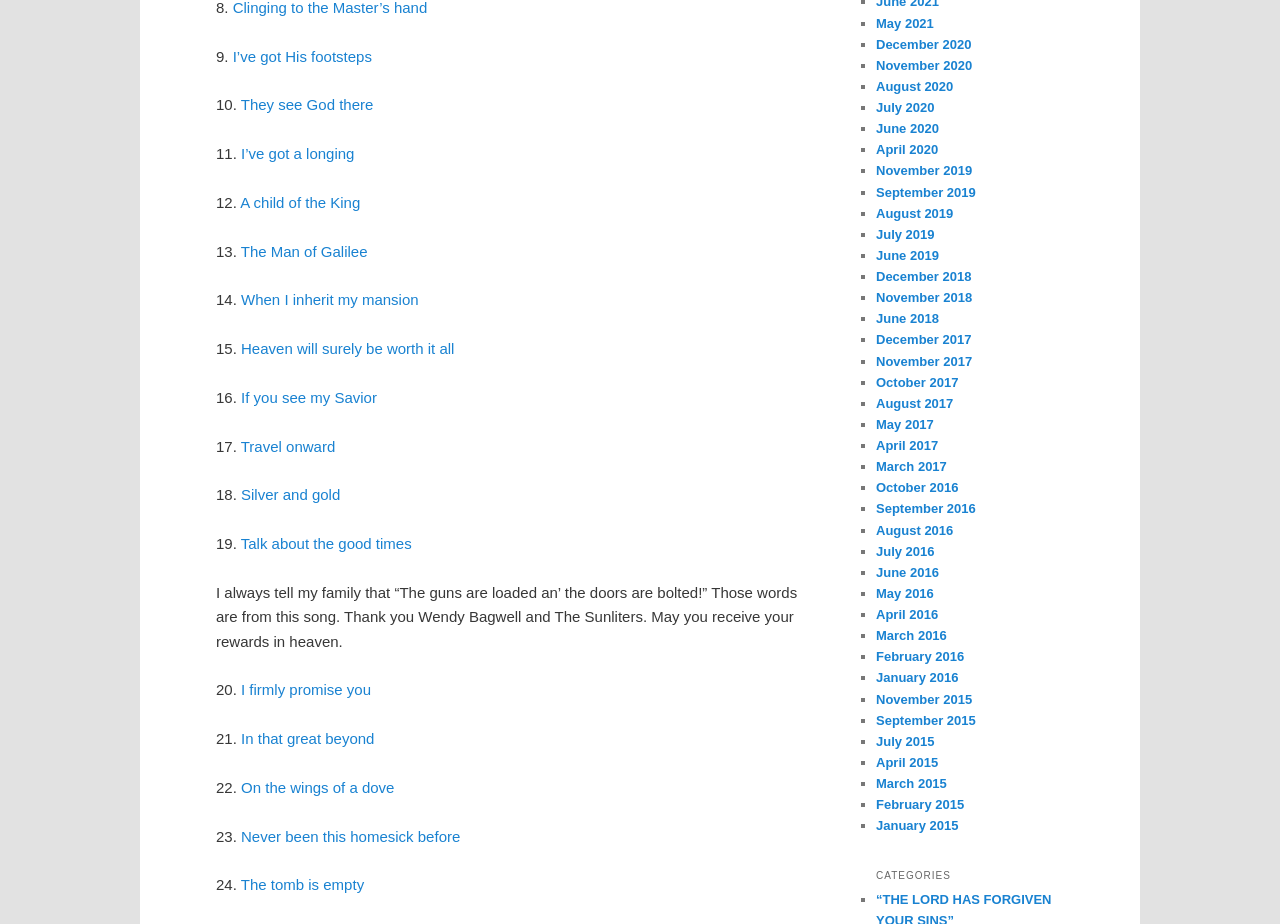Can you pinpoint the bounding box coordinates for the clickable element required for this instruction: "Click on 'December 2018'"? The coordinates should be four float numbers between 0 and 1, i.e., [left, top, right, bottom].

[0.684, 0.291, 0.759, 0.307]